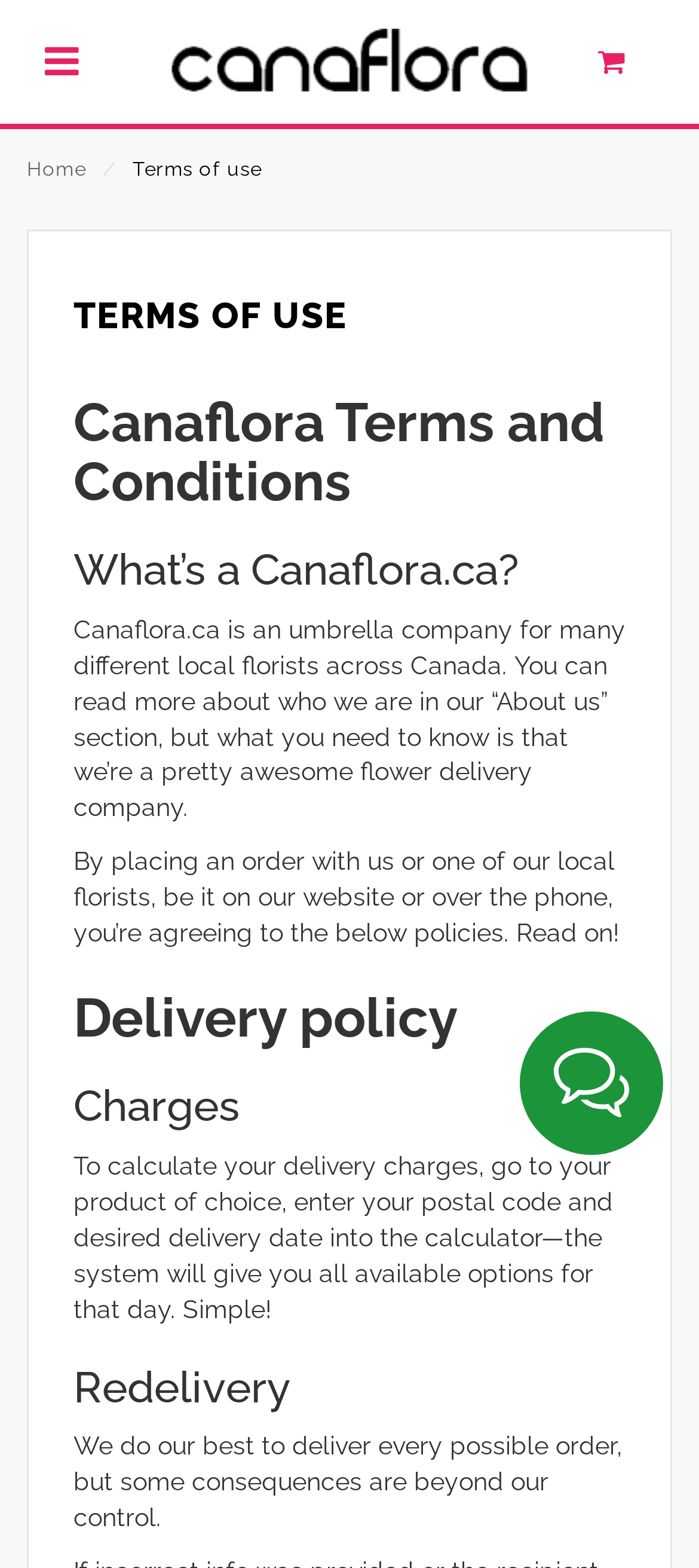Identify the bounding box for the UI element described as: "title="Mobile Toggle"". Ensure the coordinates are four float numbers between 0 and 1, formatted as [left, top, right, bottom].

[0.064, 0.025, 0.113, 0.054]